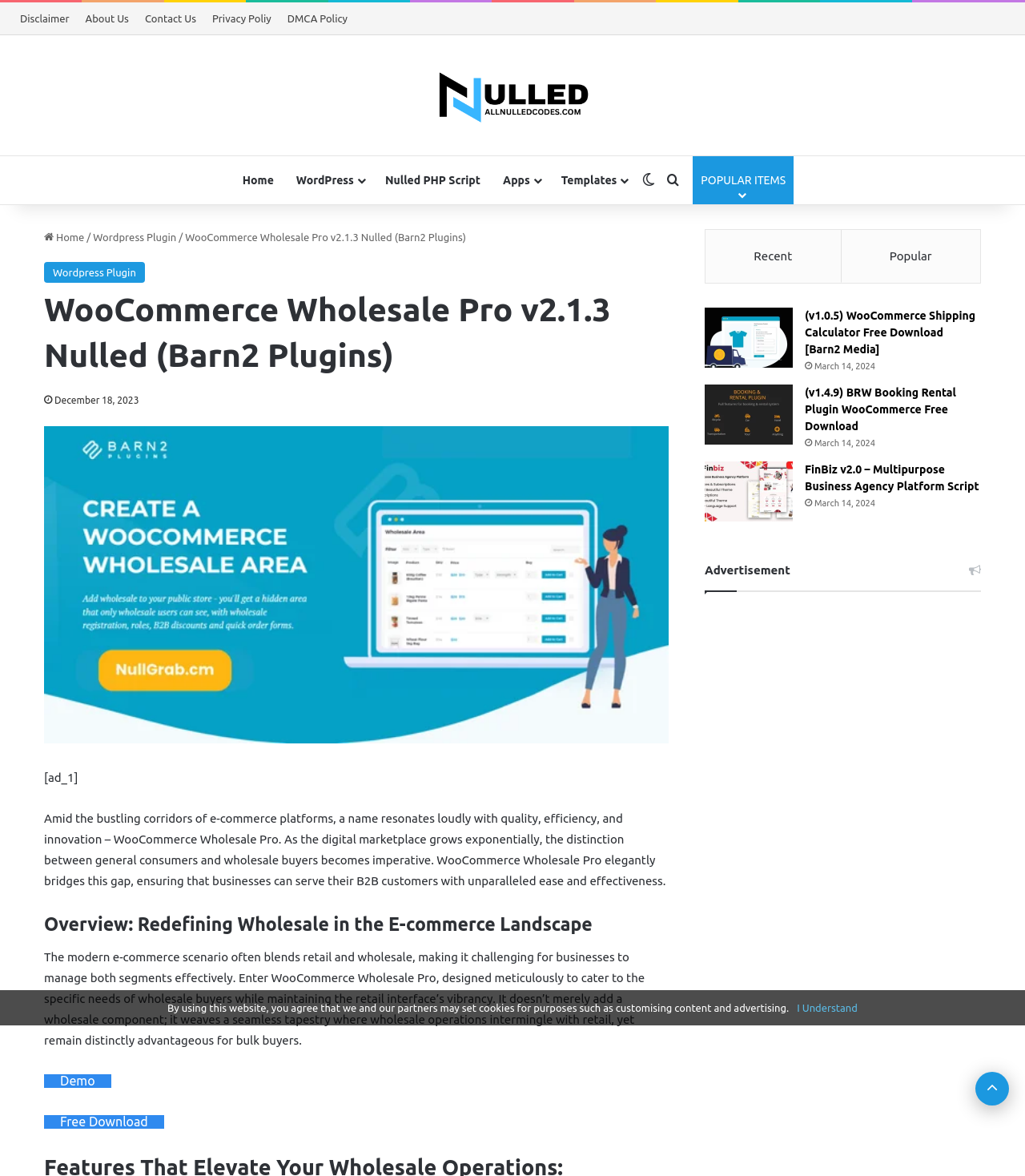Please reply with a single word or brief phrase to the question: 
What is the purpose of WooCommerce Wholesale Pro?

To serve B2B customers